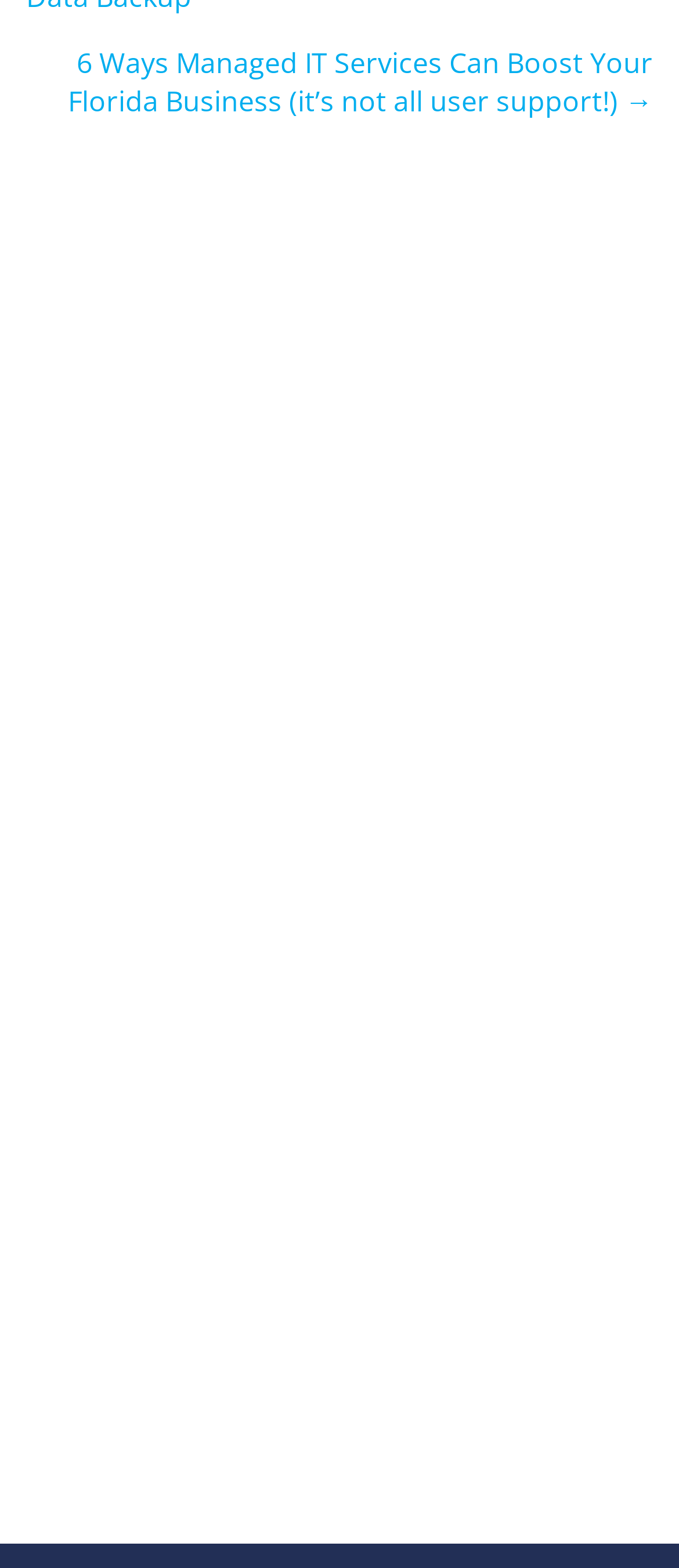Given the description: "aria-label="Search input" name="s" placeholder="Search..."", determine the bounding box coordinates of the UI element. The coordinates should be formatted as four float numbers between 0 and 1, [left, top, right, bottom].

[0.038, 0.11, 0.805, 0.173]